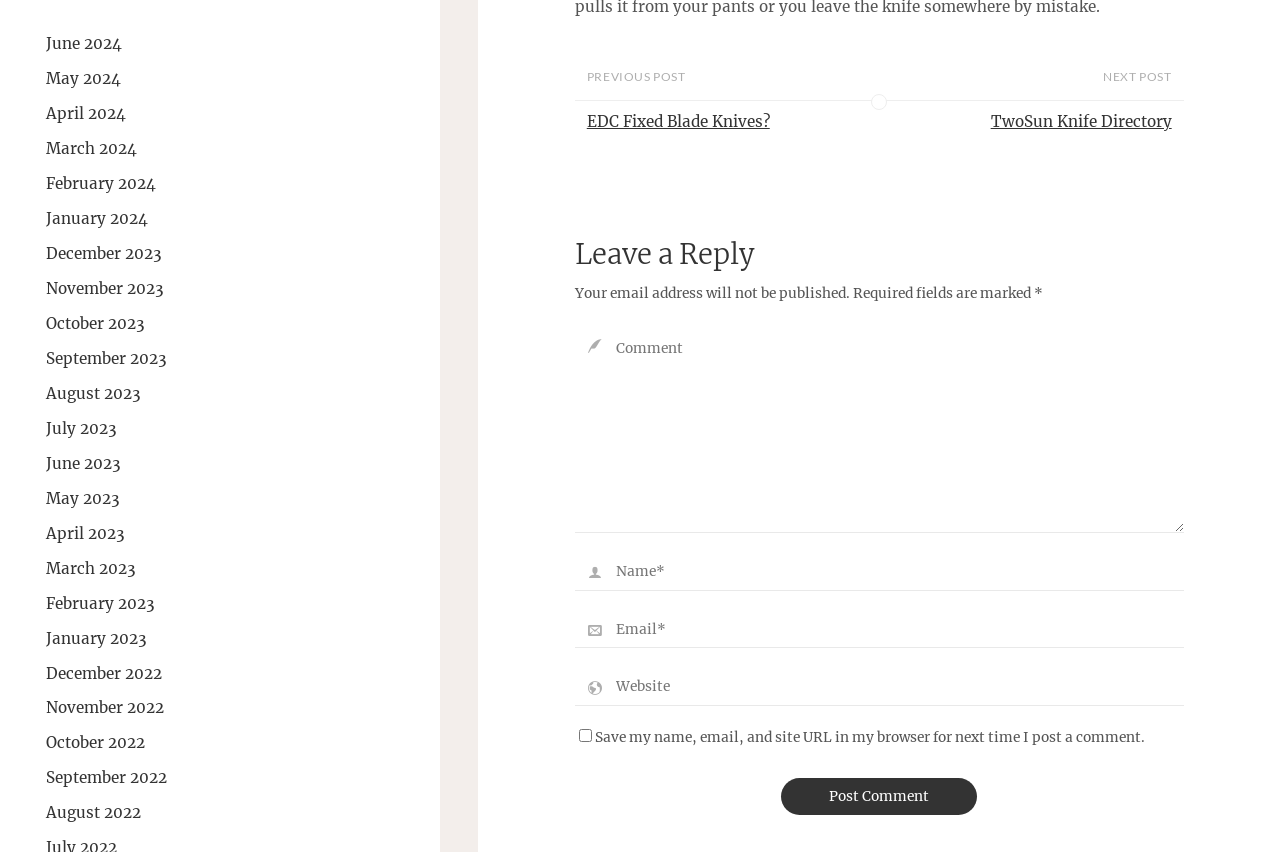What is the name of the directory?
Provide an in-depth answer to the question, covering all aspects.

I found the link 'TwoSun Knife Directory' which is located next to the 'NEXT POST' text, indicating that it is the name of the directory.